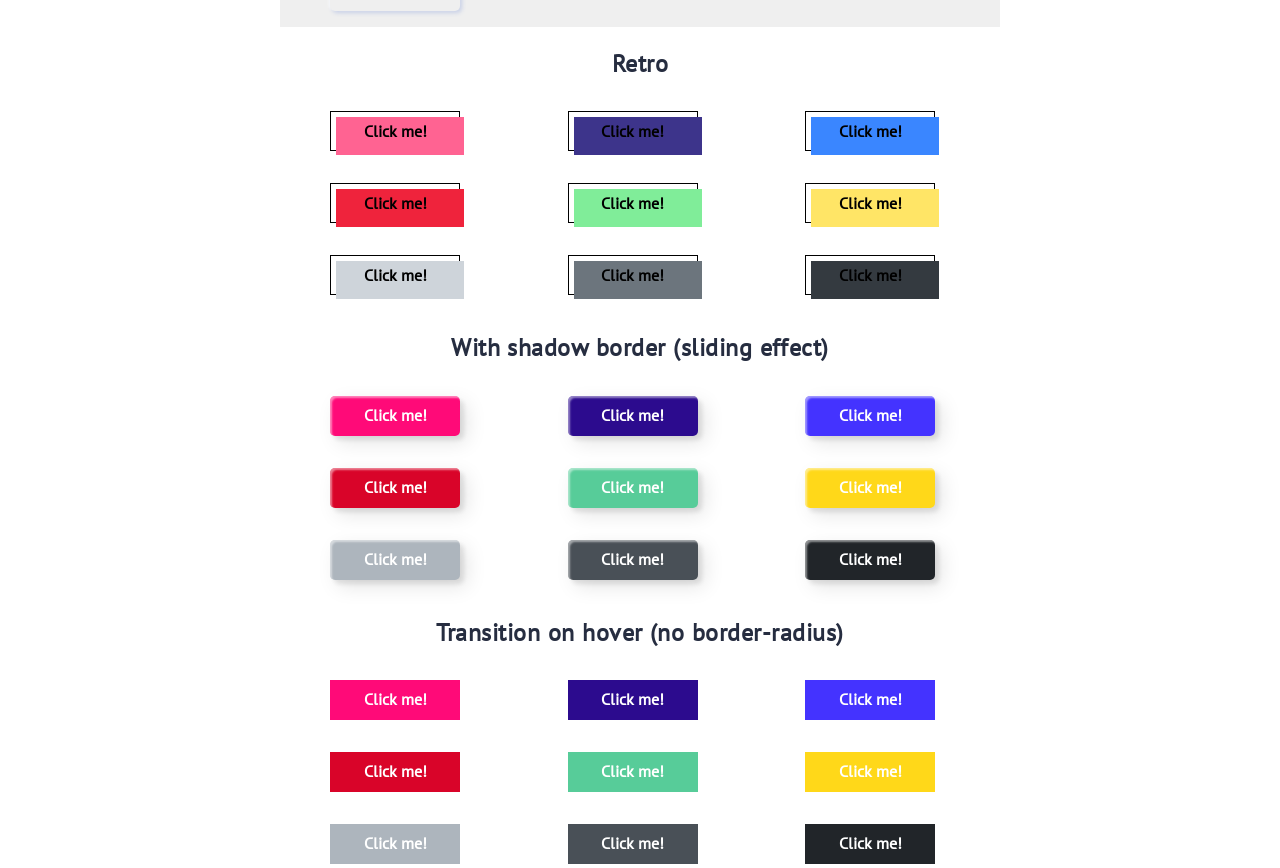How many buttons are on the webpage?
Refer to the image and provide a concise answer in one word or phrase.

24